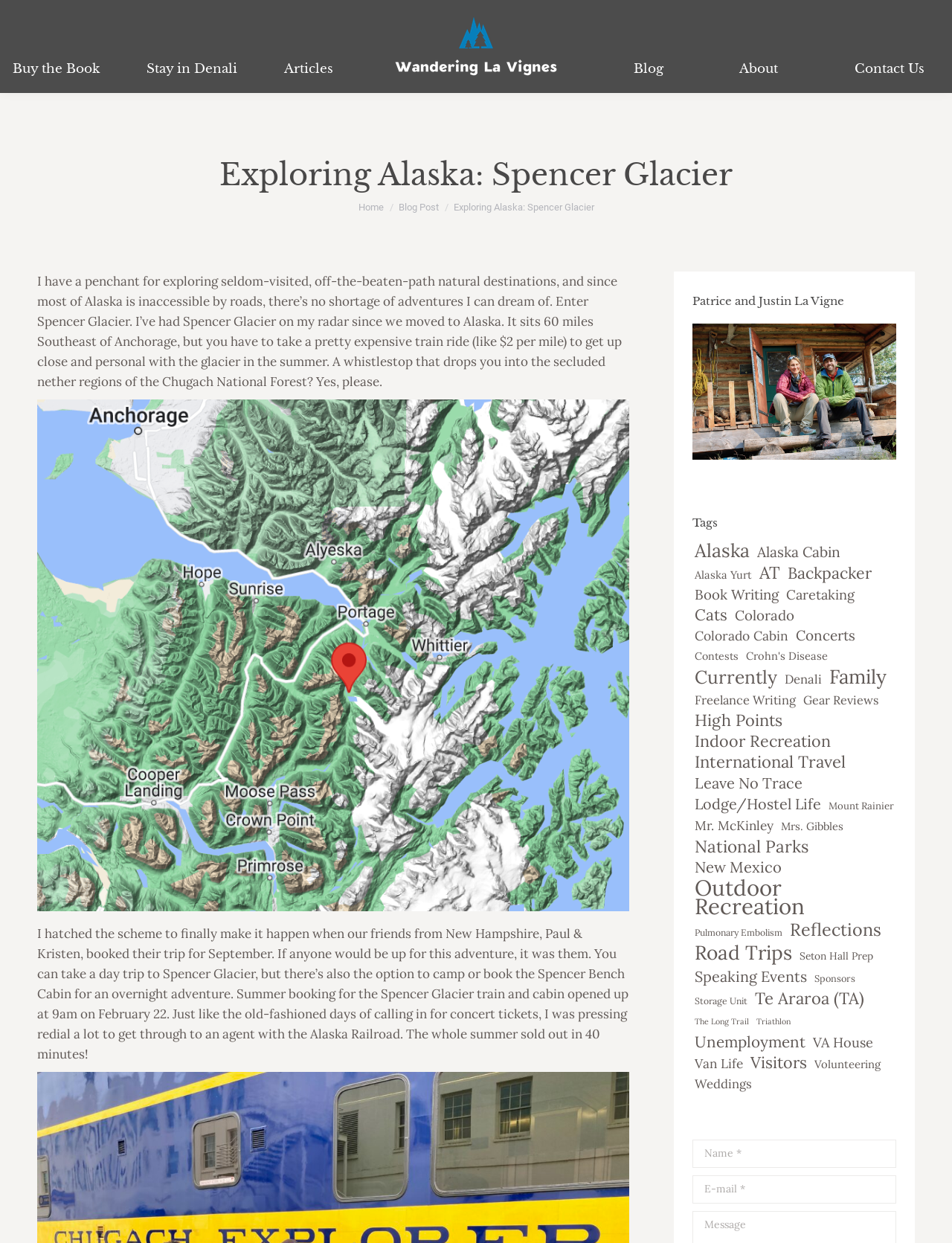Utilize the information from the image to answer the question in detail:
What is the name of the glacier mentioned in the article?

The article mentions 'Exploring Alaska: Spencer Glacier' in the heading, and the text also mentions 'Spencer Glacier' multiple times, indicating that it is the main topic of the article.